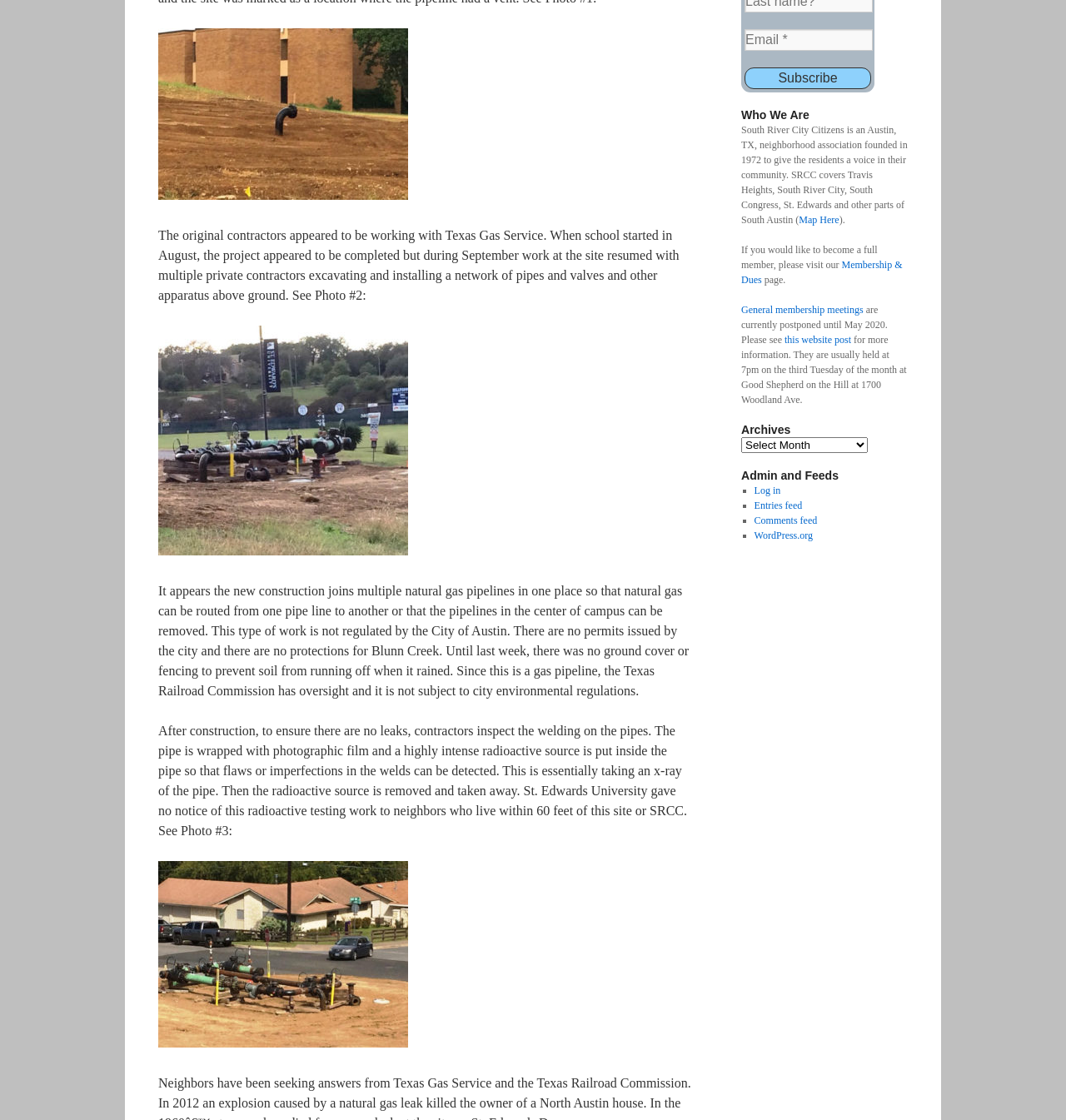Based on the element description "WordPress.org", predict the bounding box coordinates of the UI element.

[0.707, 0.473, 0.763, 0.483]